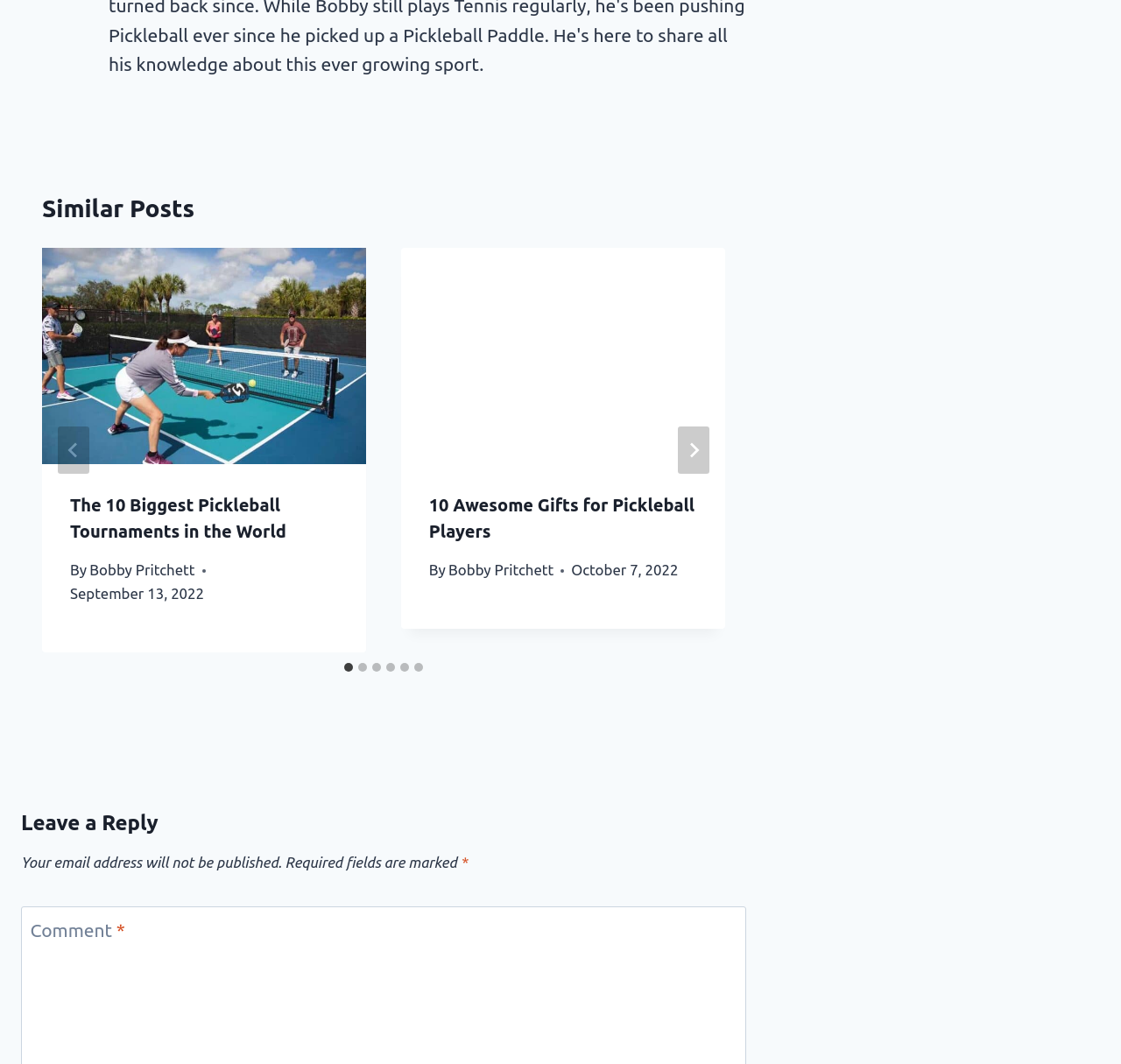Determine the bounding box coordinates for the clickable element to execute this instruction: "Click the 'Leave a Reply' button". Provide the coordinates as four float numbers between 0 and 1, i.e., [left, top, right, bottom].

[0.019, 0.759, 0.665, 0.789]